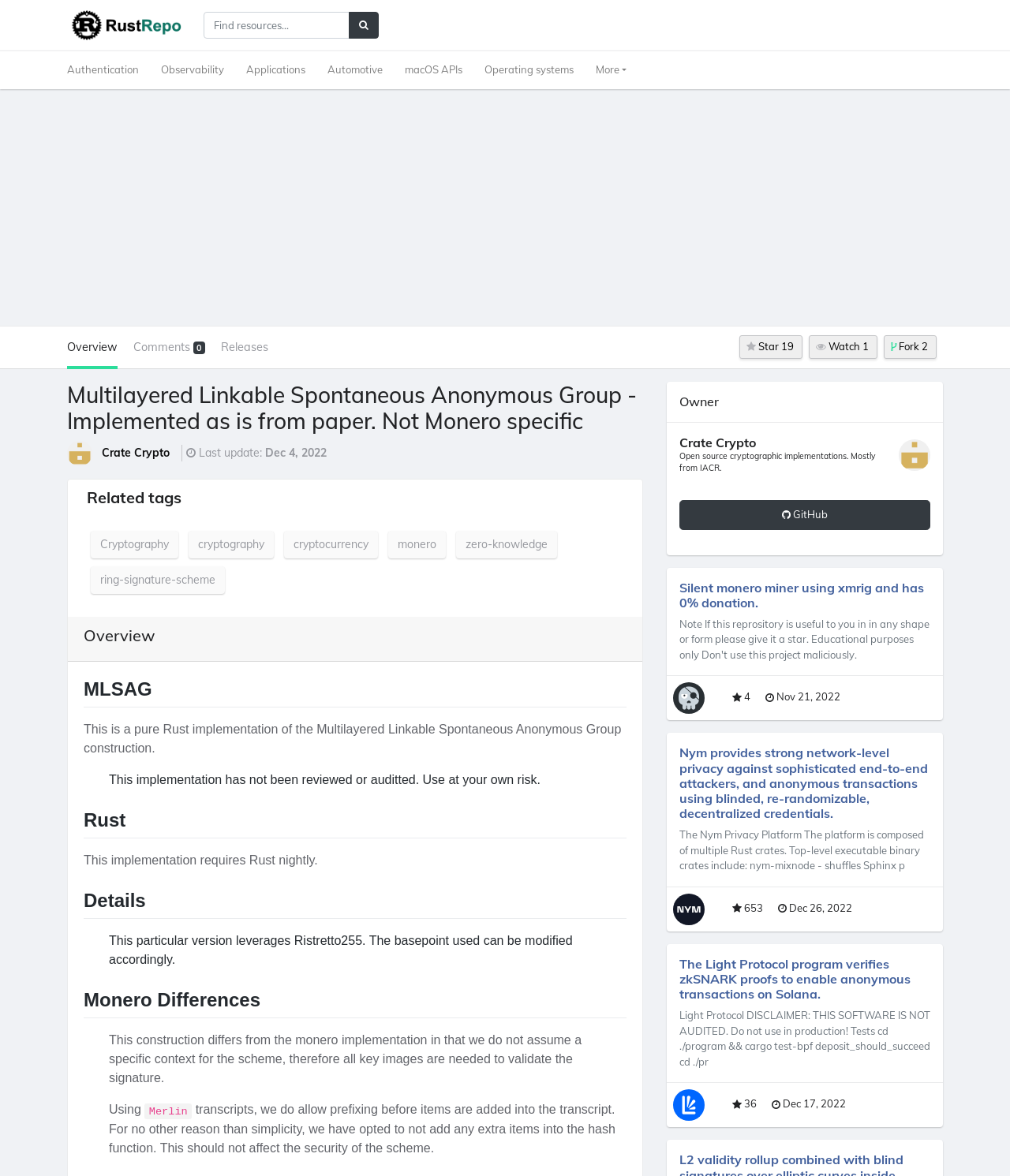Please identify the bounding box coordinates of the clickable area that will allow you to execute the instruction: "View the Releases page".

[0.218, 0.289, 0.265, 0.301]